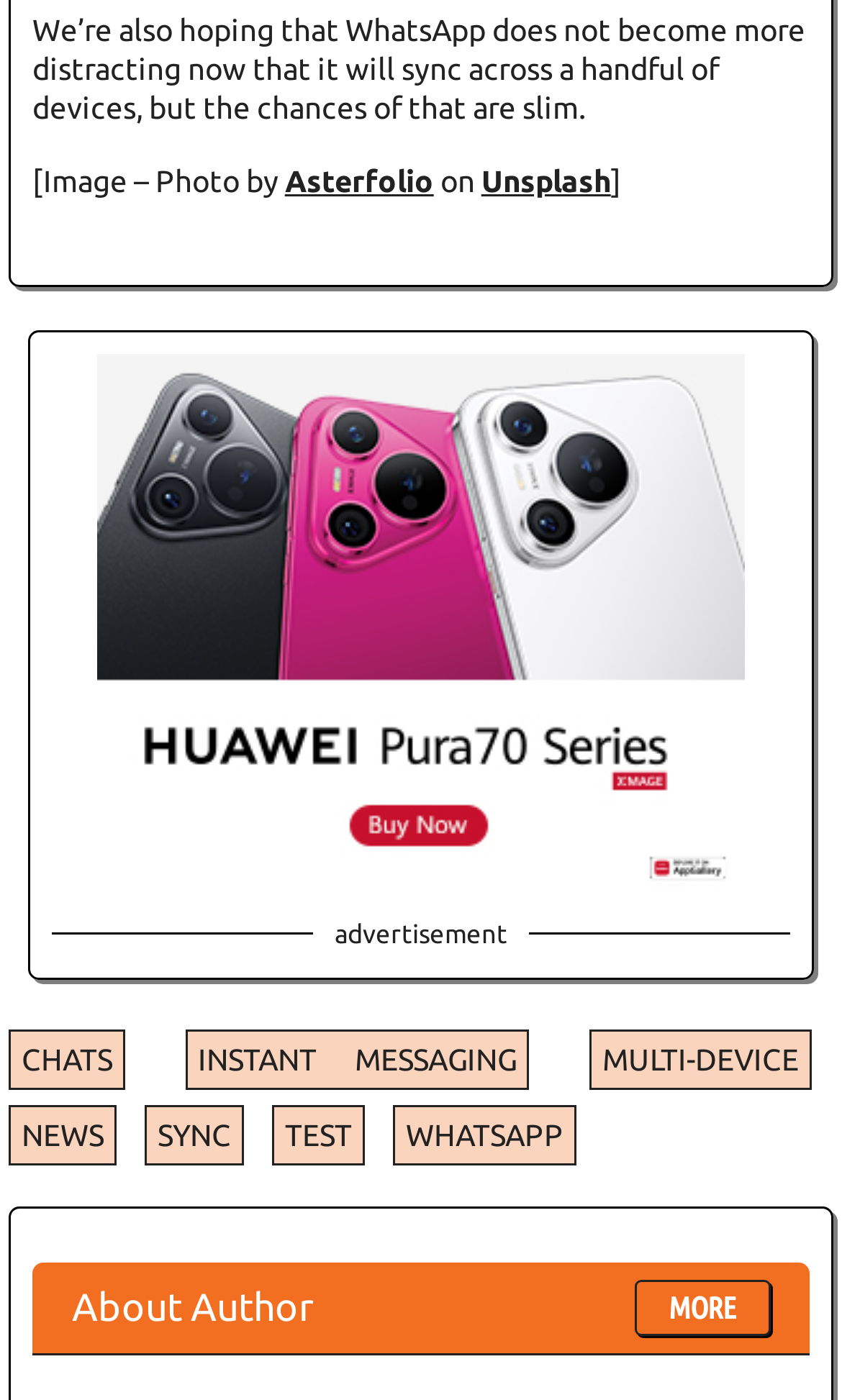Extract the bounding box for the UI element that matches this description: "Chats".

[0.01, 0.735, 0.148, 0.778]